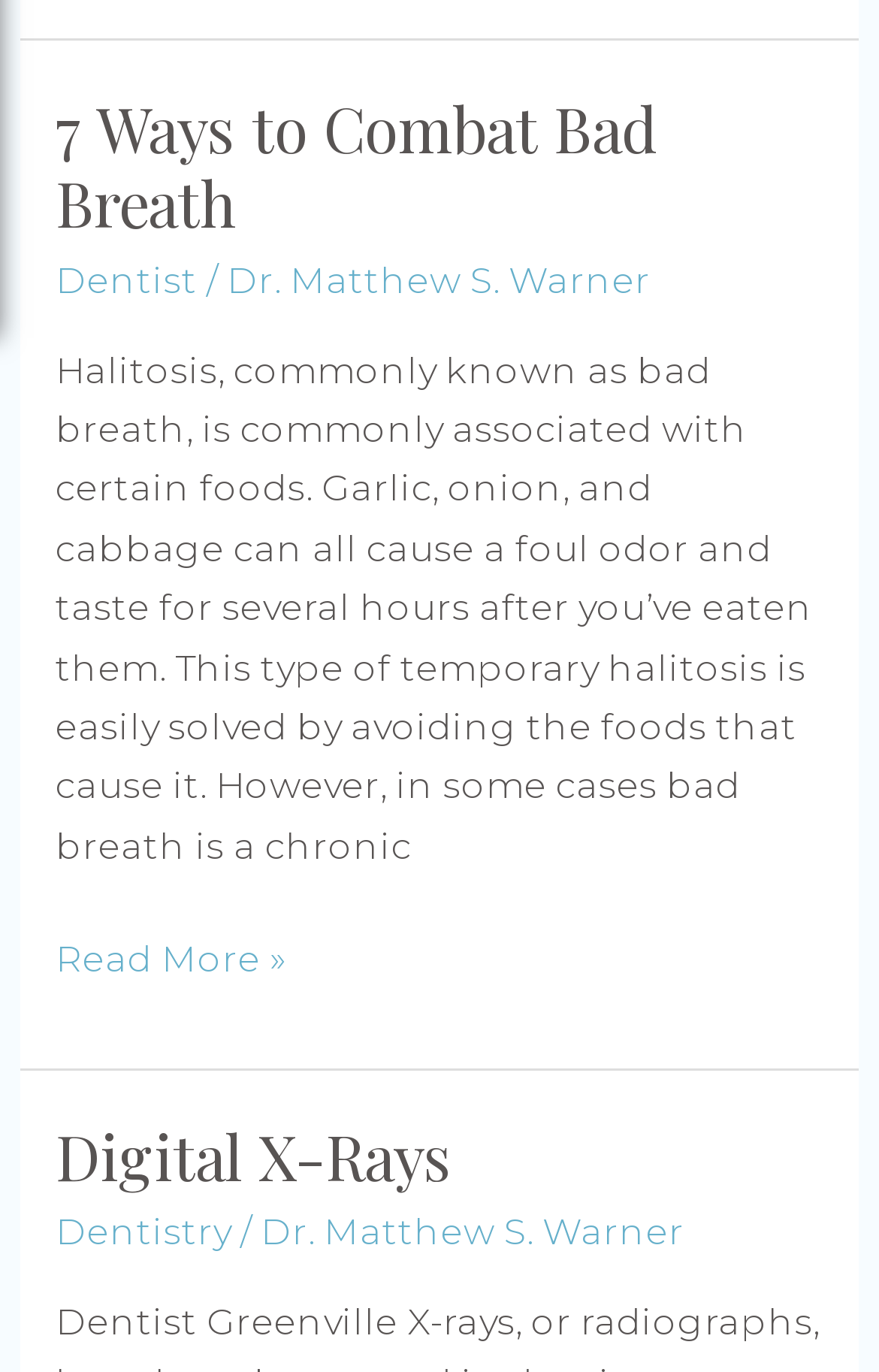Examine the image and give a thorough answer to the following question:
What is the relationship between the author and dentistry?

The author, Dr. Matthew S. Warner, is categorized under 'Dentist' and 'Dentistry', indicating that the author is a dentist and has expertise in the field of dentistry.